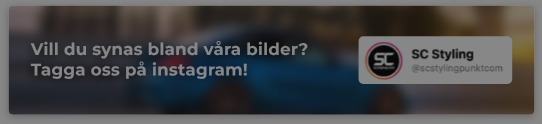What is the name of the company featured in the banner?
Using the image as a reference, give a one-word or short phrase answer.

SC Styling